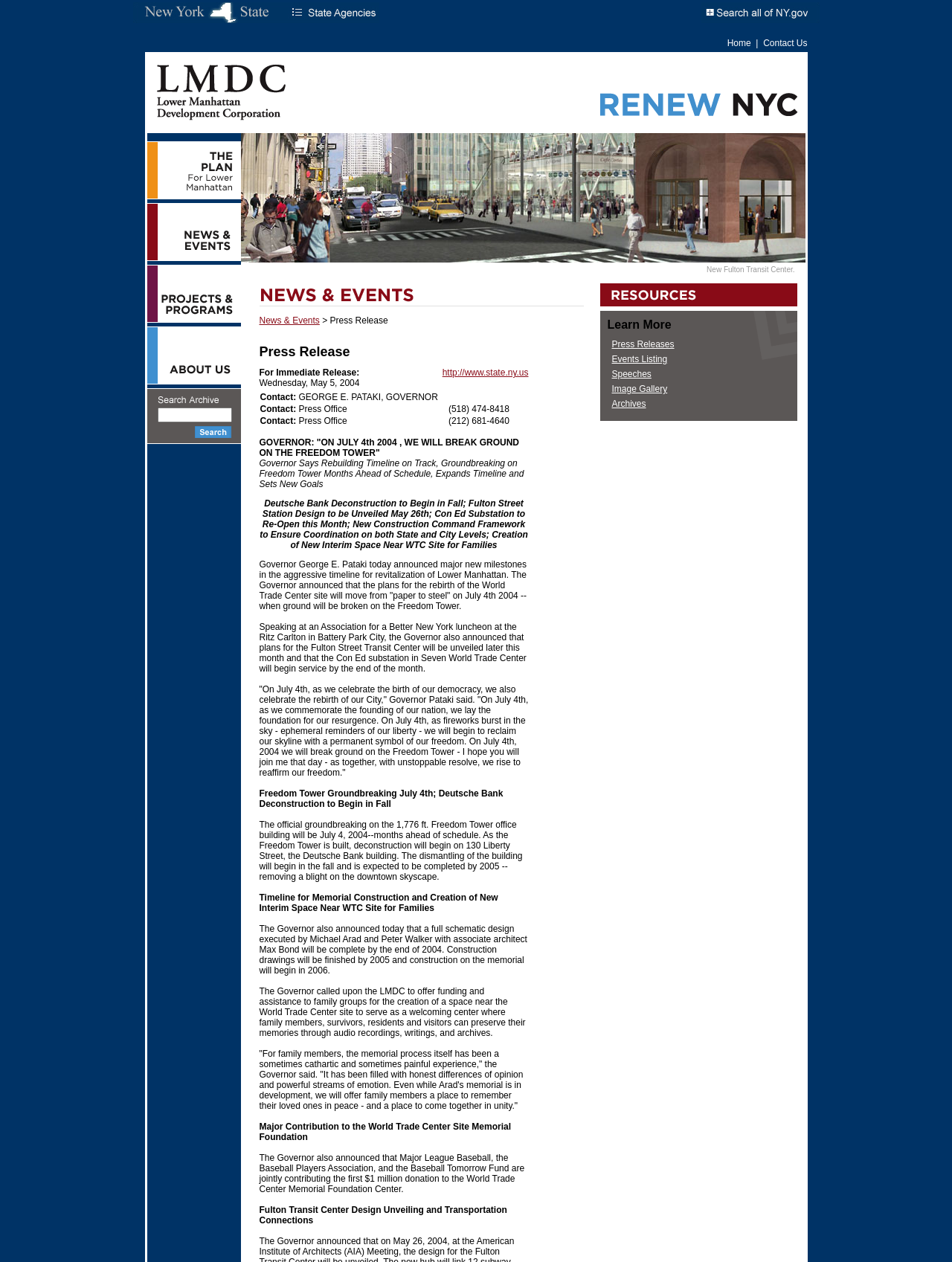Pinpoint the bounding box coordinates of the area that should be clicked to complete the following instruction: "Learn More". The coordinates must be given as four float numbers between 0 and 1, i.e., [left, top, right, bottom].

[0.638, 0.252, 0.705, 0.262]